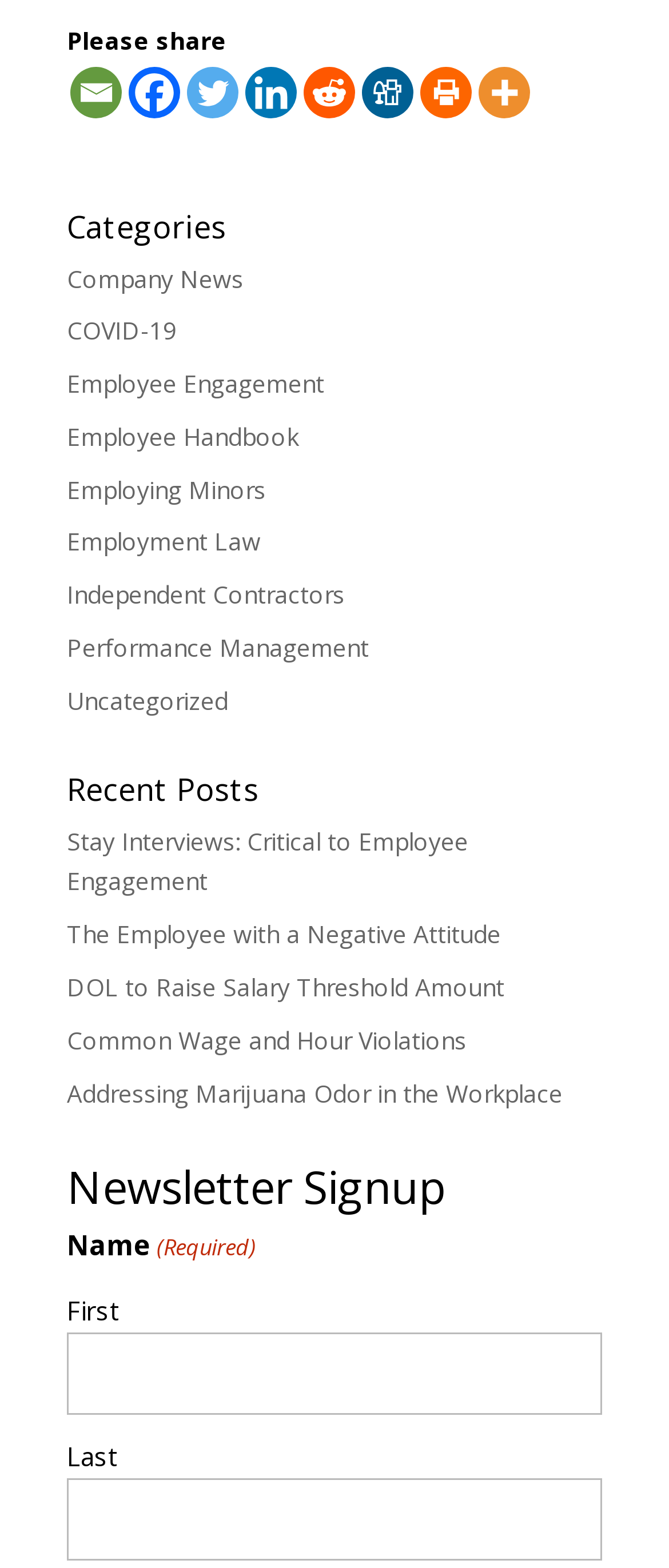How many categories are listed?
Please answer using one word or phrase, based on the screenshot.

9